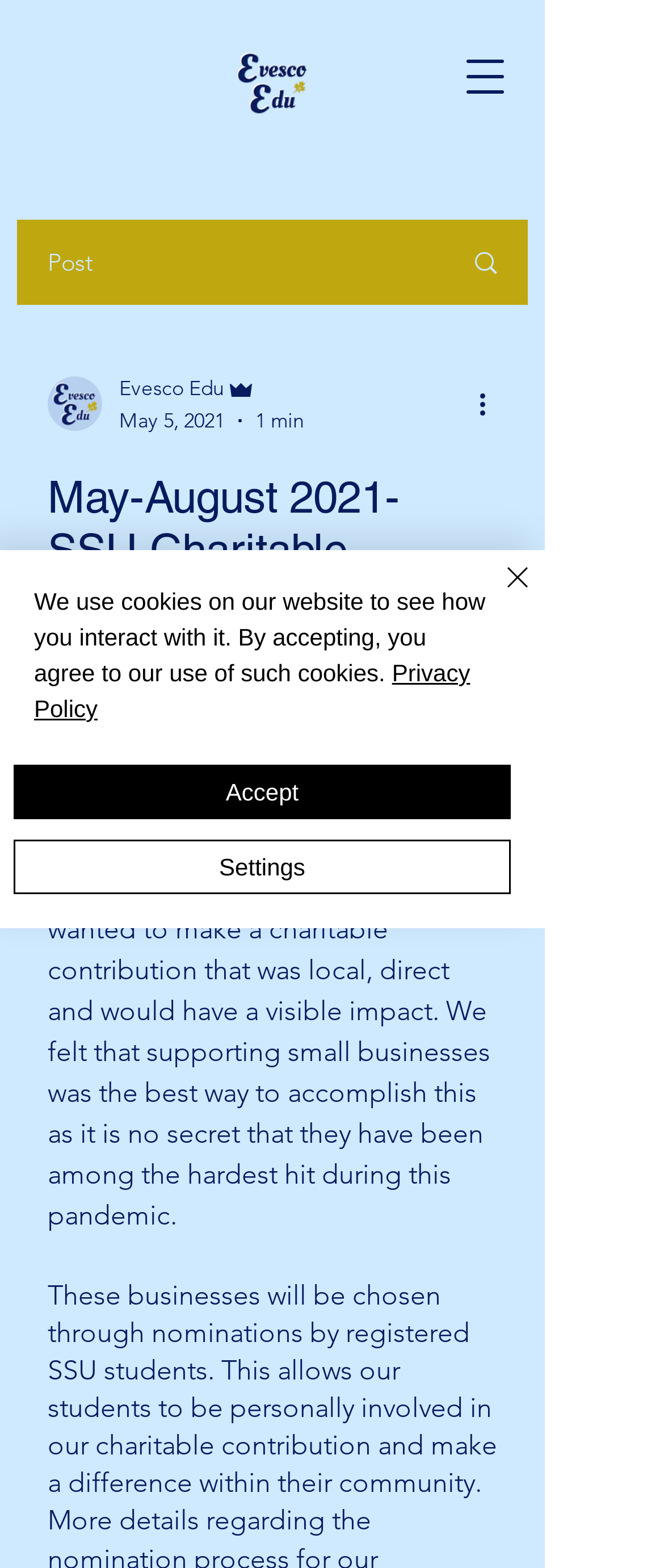Could you find the bounding box coordinates of the clickable area to complete this instruction: "Read the charitable contribution announcement"?

[0.072, 0.301, 0.749, 0.402]